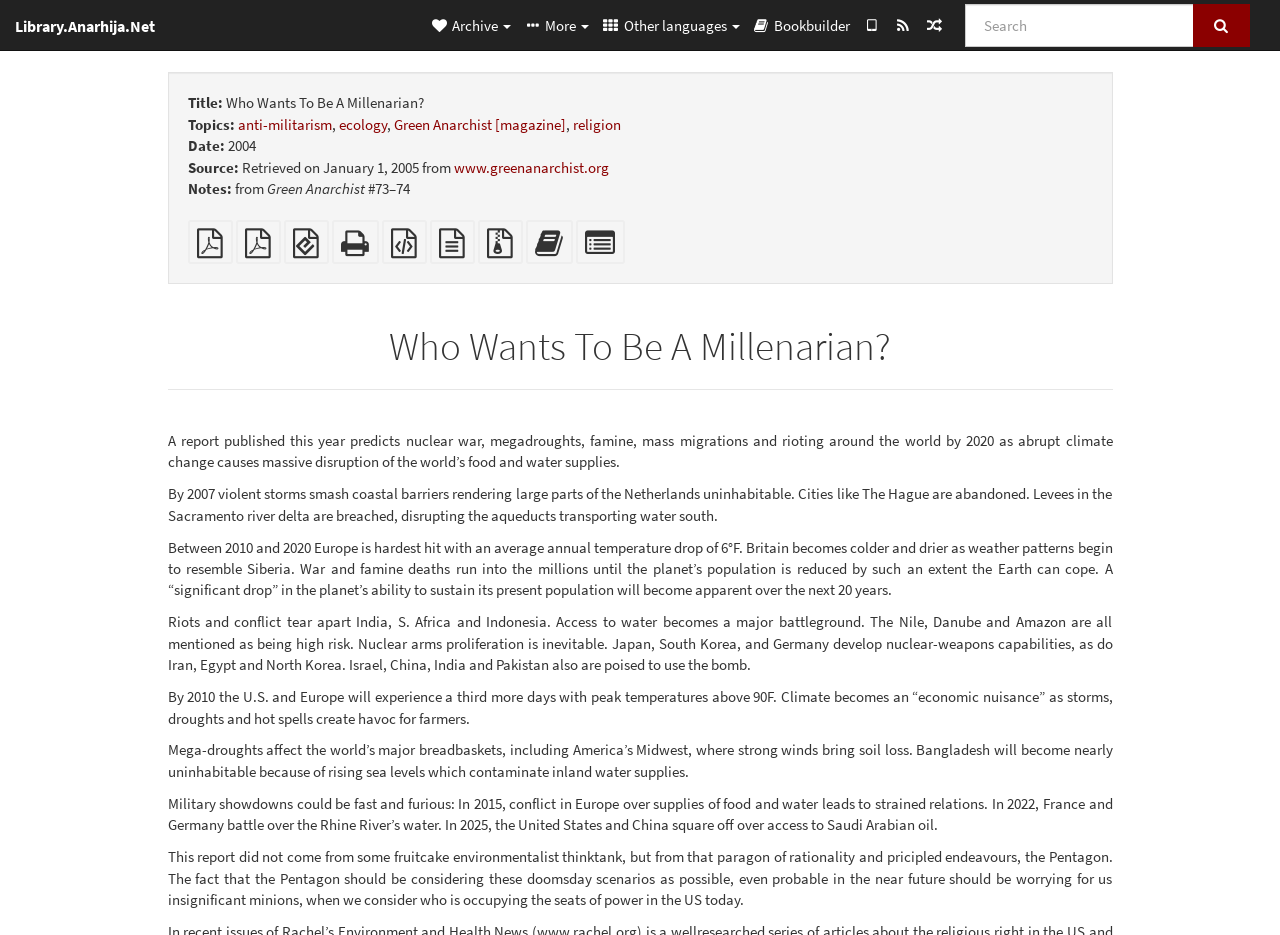Please answer the following query using a single word or phrase: 
What is the predicted outcome of climate change by 2020?

Nuclear war, megadroughts, famine, mass migrations and rioting